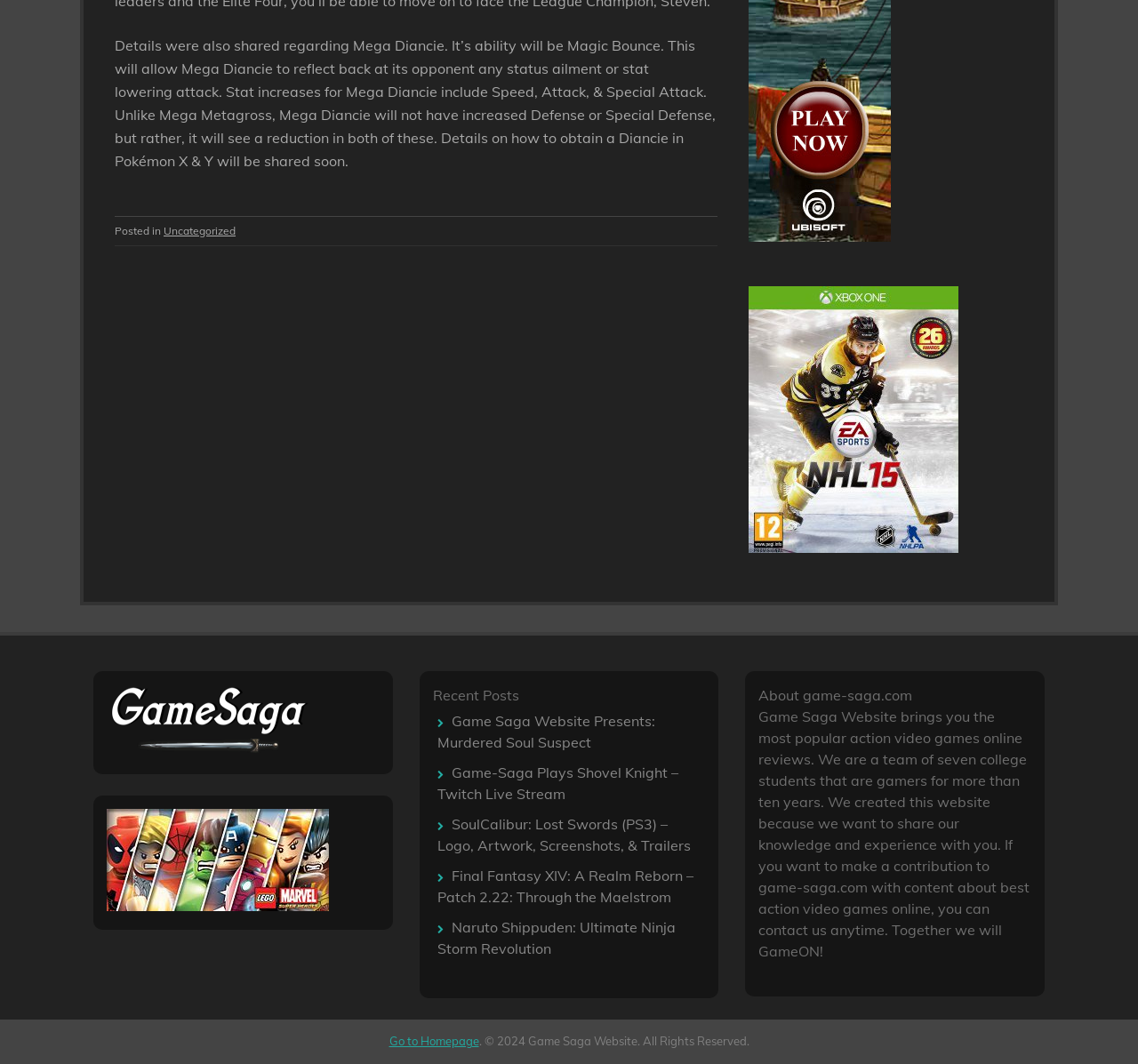What is the purpose of game-saga.com?
Using the image, give a concise answer in the form of a single word or short phrase.

Share knowledge and experience